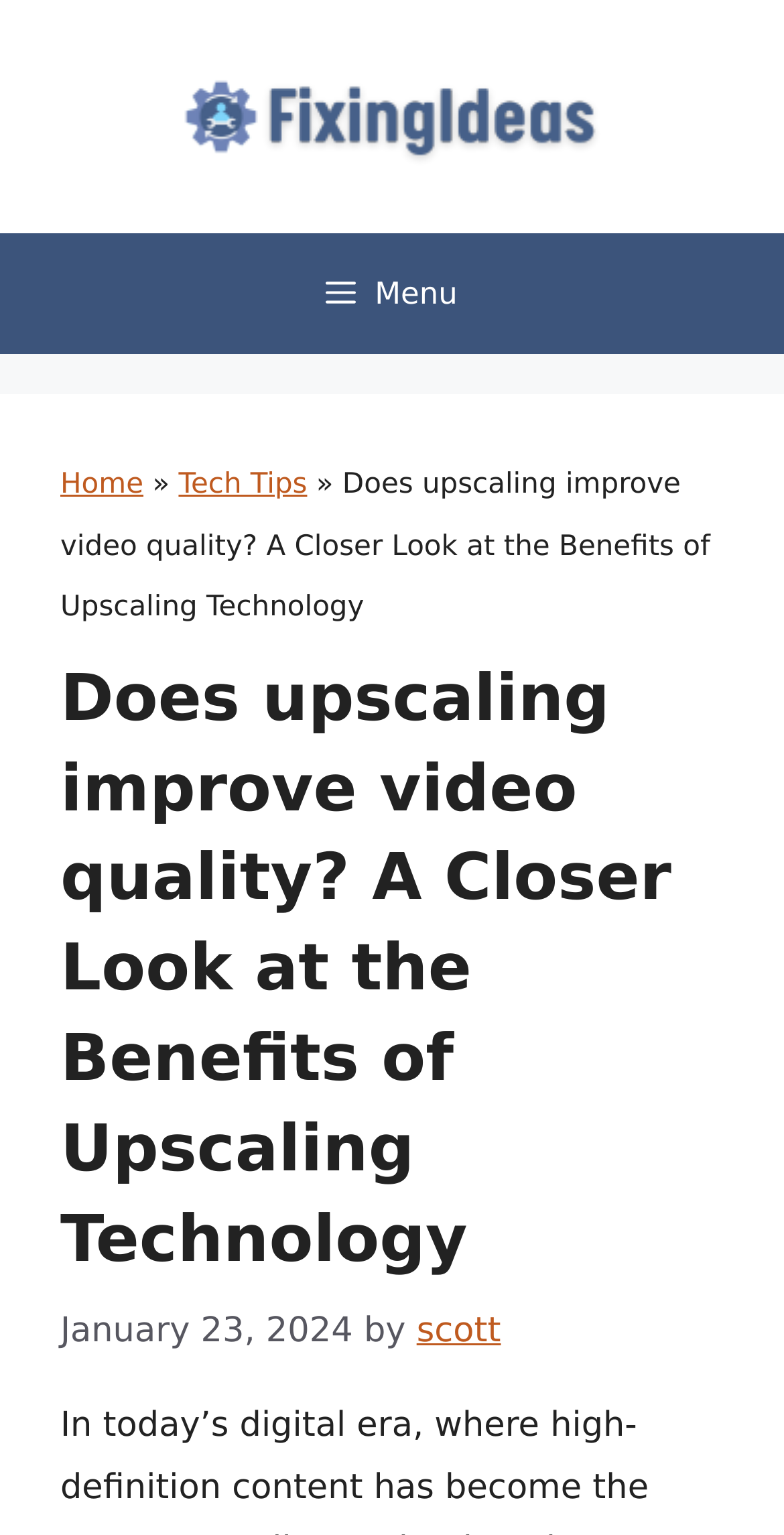Who is the author of the current article?
Please provide a detailed answer to the question.

I identified the author of the current article by looking at the text below the article title, which says 'by scott'.